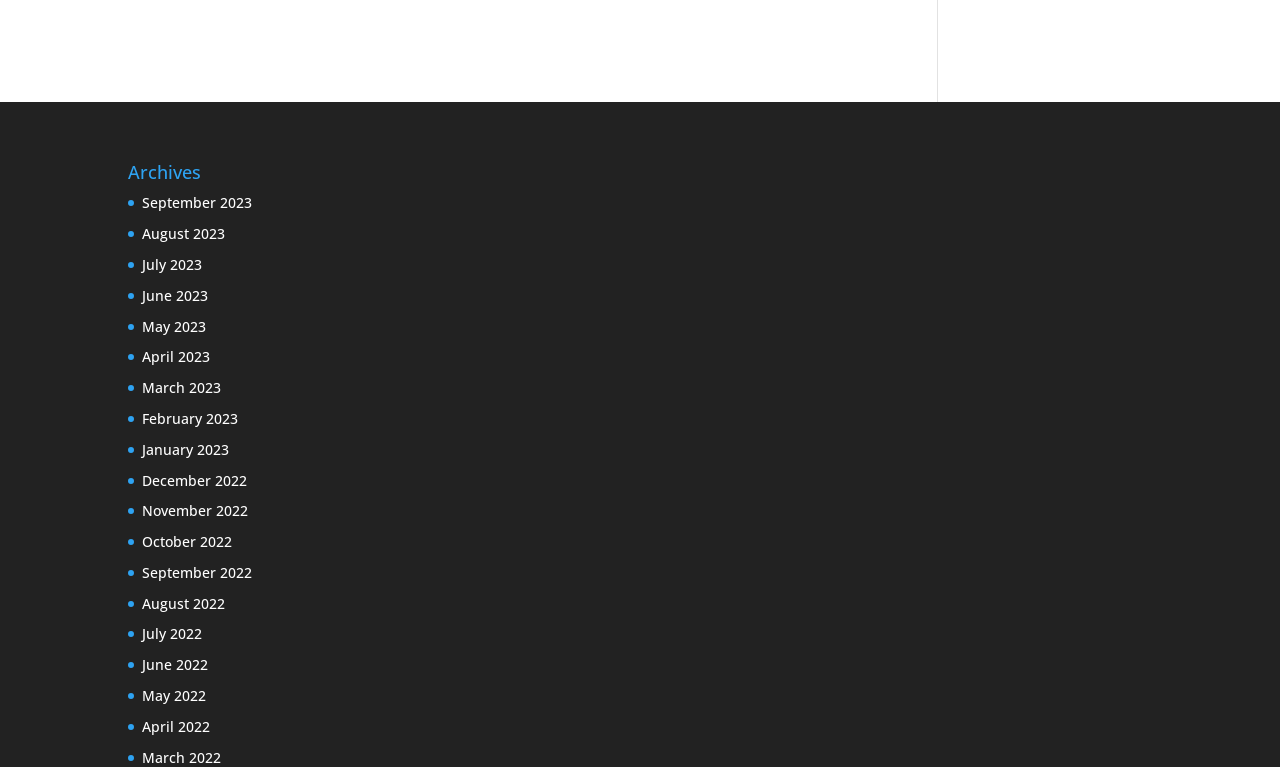How many months are listed?
Please answer the question as detailed as possible based on the image.

I counted the number of links on the webpage, each representing a month, starting from September 2023 to March 2022, which totals 18 months.